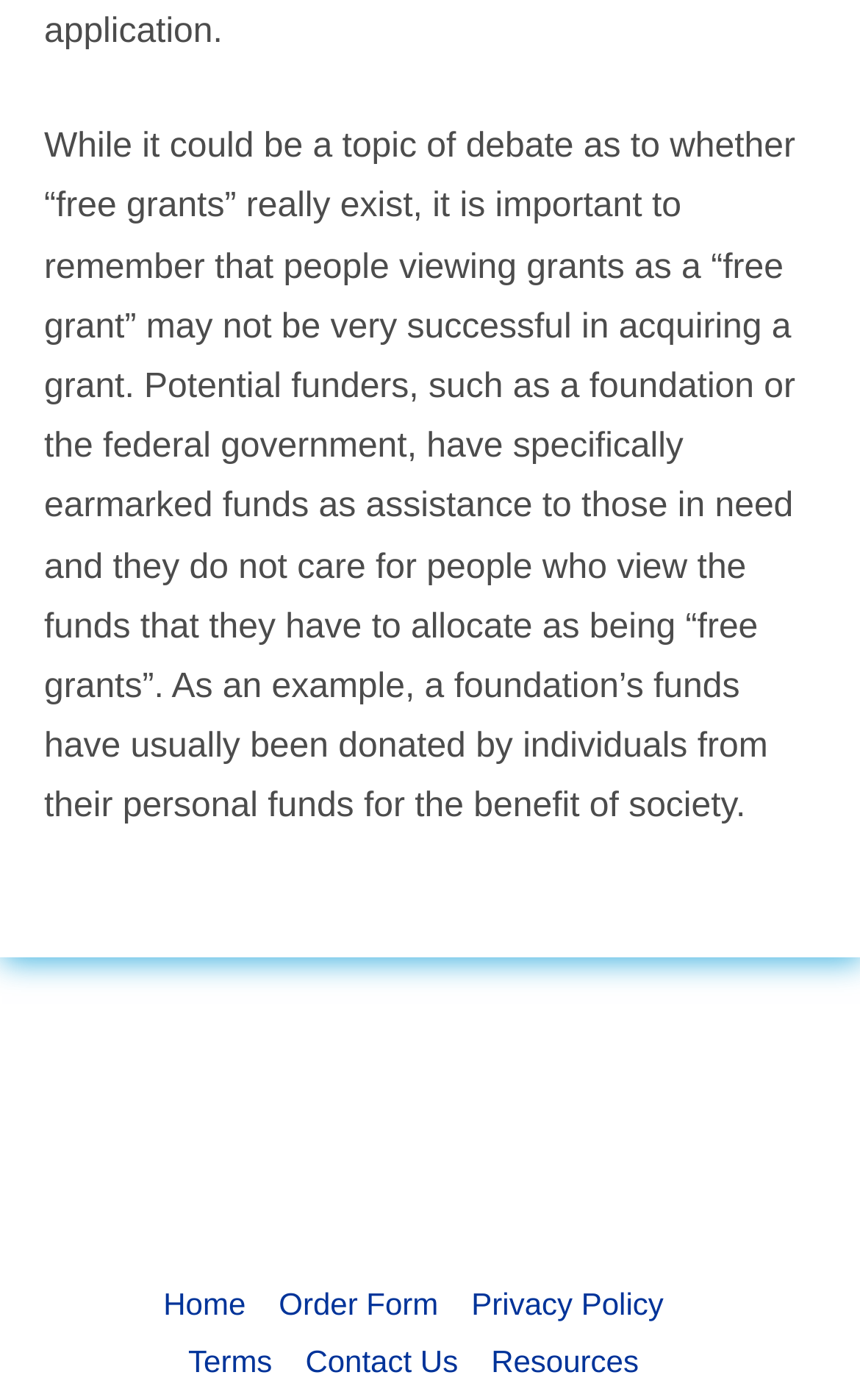What is the purpose of the funds mentioned?
Please give a well-detailed answer to the question.

According to the main text, the funds mentioned are earmarked by potential funders, such as foundations or the federal government, as assistance to those in need.